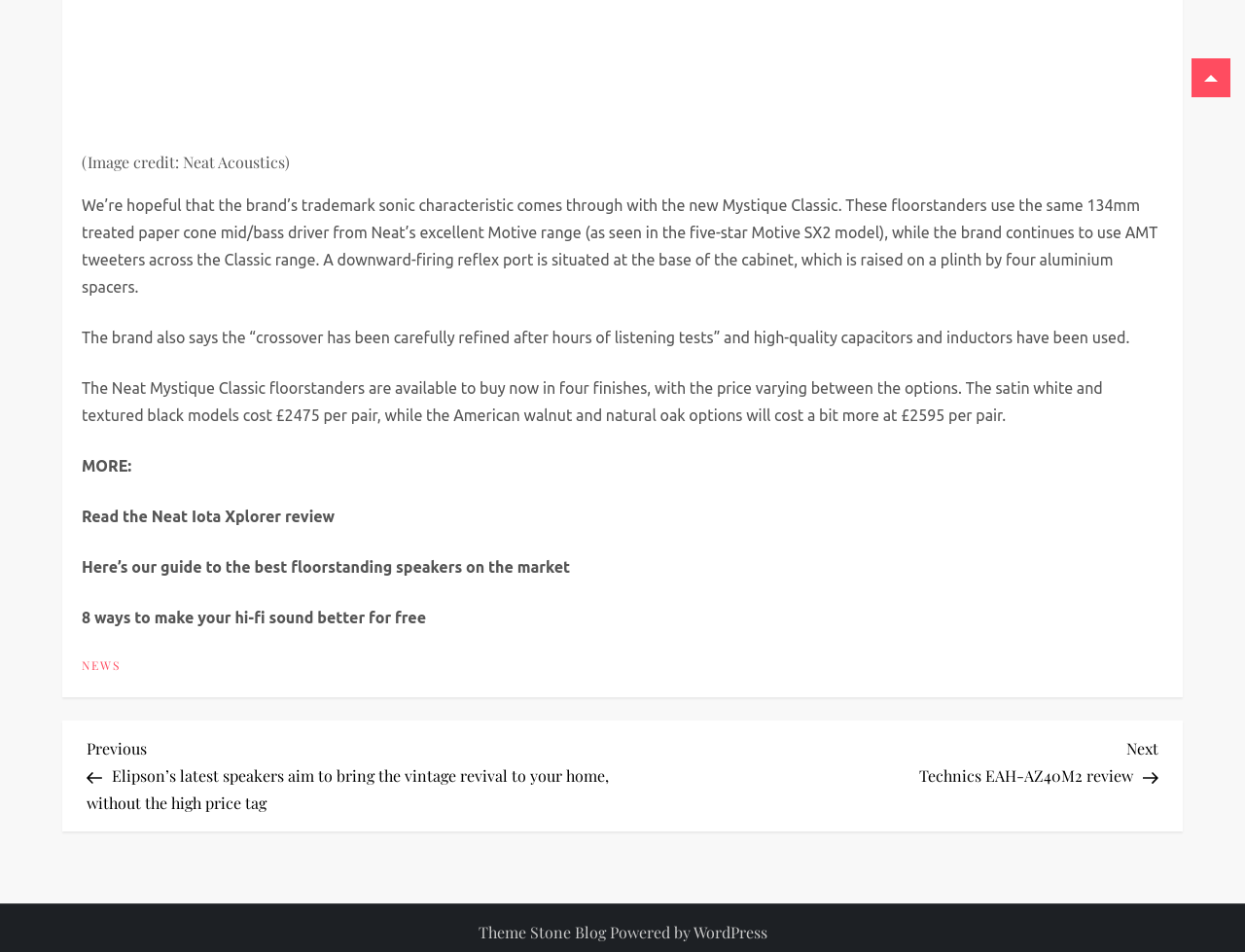Please look at the image and answer the question with a detailed explanation: What is the name of the blogging platform mentioned at the bottom of the webpage?

The webpage footer mentions 'Theme Stone Blog Powered by WordPress', indicating that the blogging platform used is WordPress.